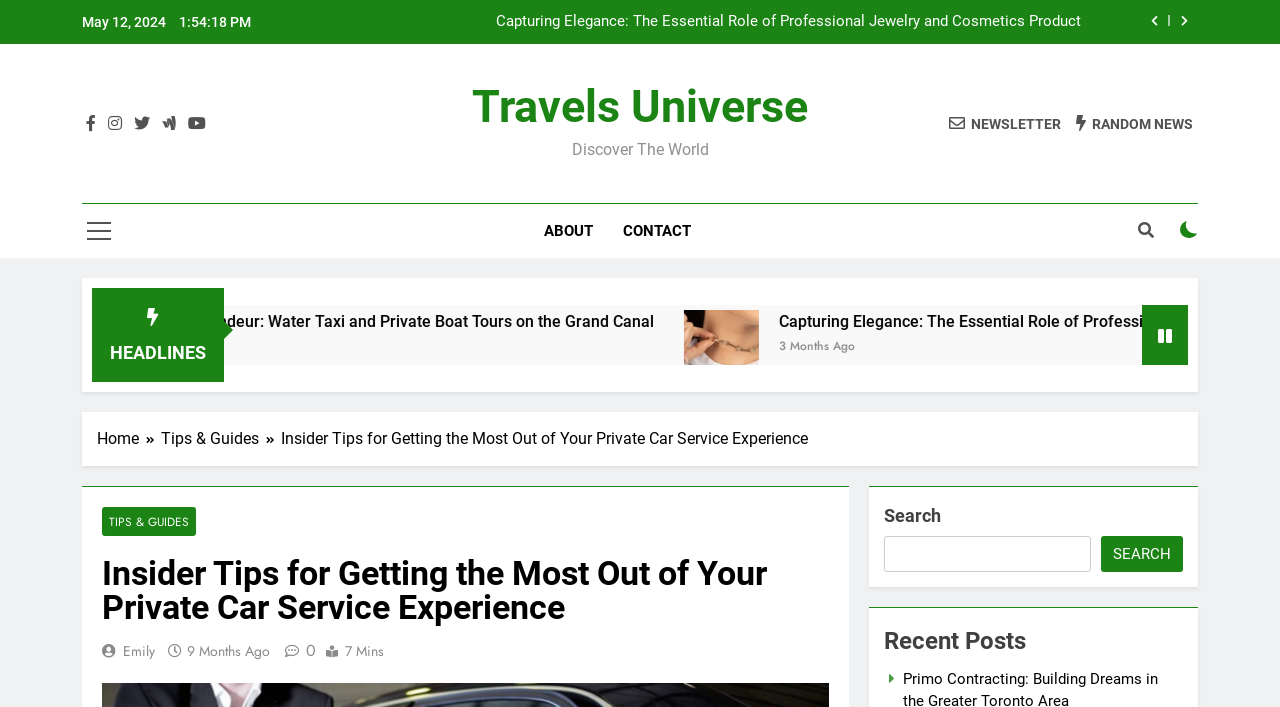Please give a concise answer to this question using a single word or phrase: 
How much time does it take to read the article?

7 Mins